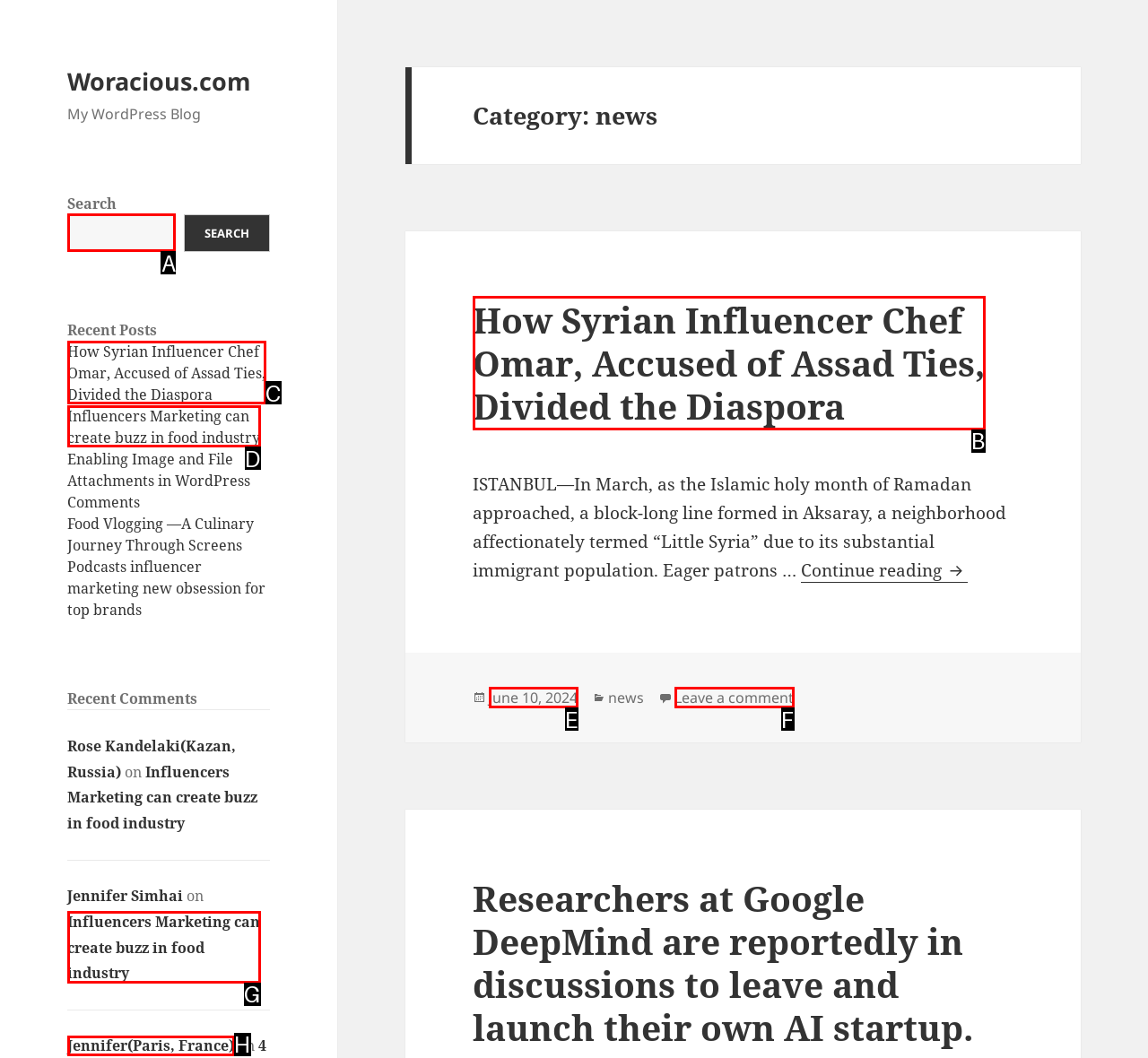Determine which option you need to click to execute the following task: Search for something. Provide your answer as a single letter.

A